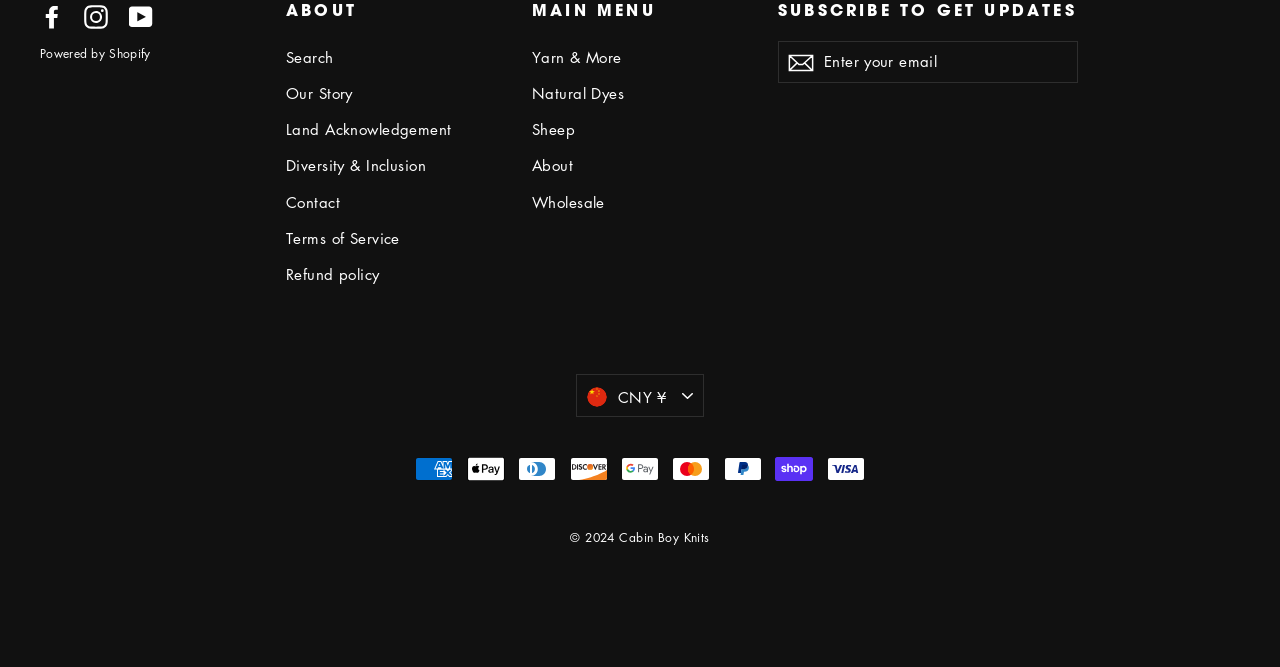Determine the bounding box coordinates of the UI element described by: "Powered by Shopify".

[0.031, 0.068, 0.118, 0.093]